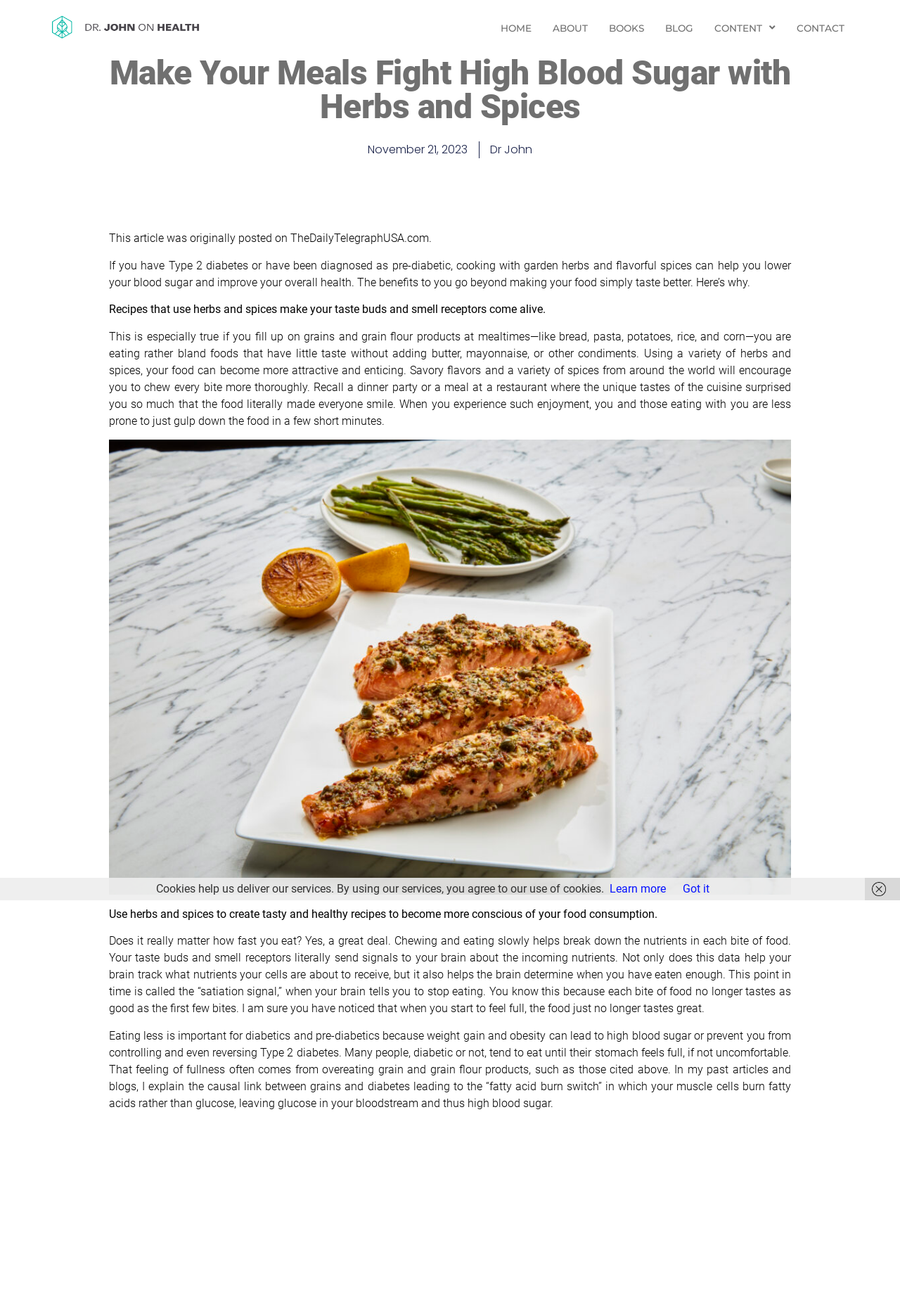Explain the contents of the webpage comprehensively.

The webpage is about an article titled "Make Your Meals Fight High Blood Sugar with Herbs and Spices" by Dr. John on Health. At the top, there is a navigation menu with links to "HOME", "ABOUT", "BOOKS", "BLOG", and "CONTACT". Below the navigation menu, the article title is displayed prominently.

The article is divided into several sections. The first section introduces the topic, explaining how cooking with herbs and spices can help lower blood sugar and improve overall health. The text is accompanied by a figure, likely an image, that takes up a significant portion of the page.

The following sections discuss the benefits of using herbs and spices in cooking, including making food more attractive and enticing, encouraging slower eating, and promoting conscious food consumption. The text is dense and informative, with several paragraphs explaining the importance of chewing and eating slowly, and how it affects nutrient absorption and satiation.

At the bottom of the page, there is a notice about cookies, with links to "Learn more" and "Got it". There are also several links to other articles or resources, including one to the original posting of the article on TheDailyTelegraphUSA.com.